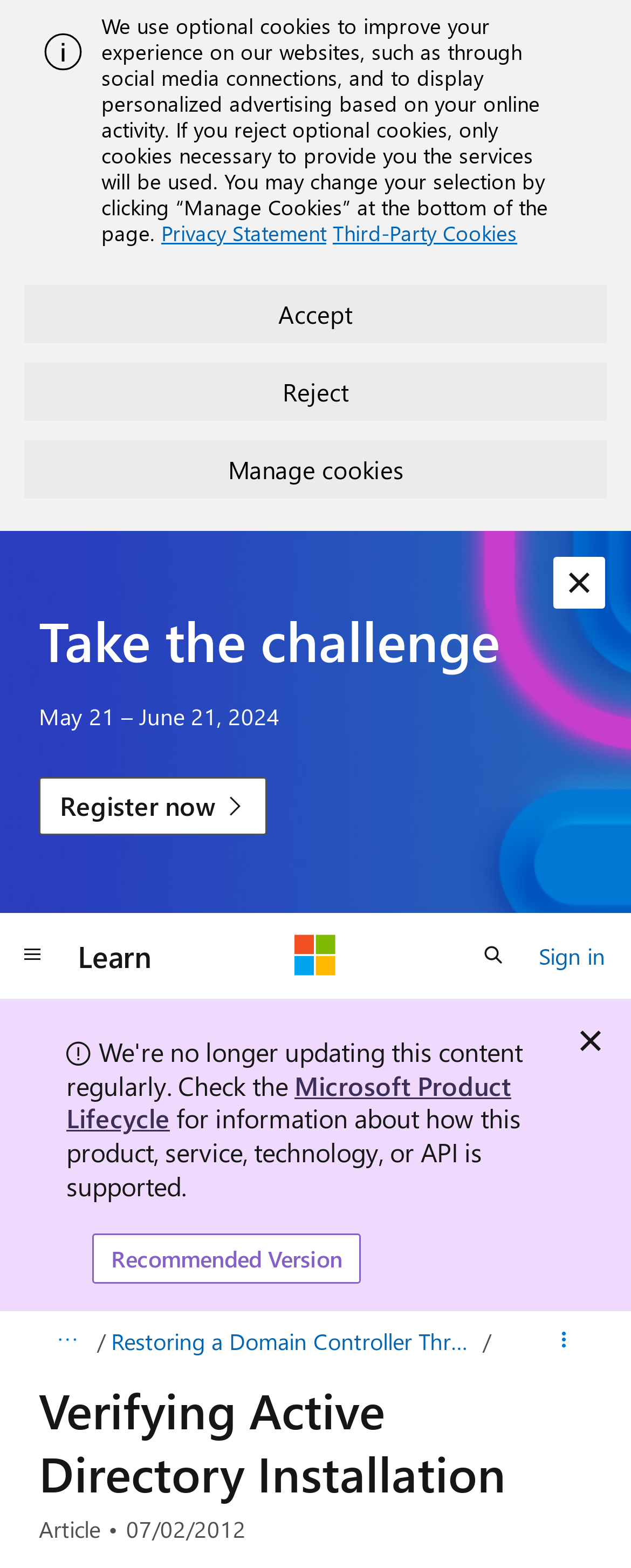Determine the bounding box coordinates for the UI element with the following description: "parent_node: Learn aria-label="Microsoft"". The coordinates should be four float numbers between 0 and 1, represented as [left, top, right, bottom].

[0.467, 0.596, 0.533, 0.623]